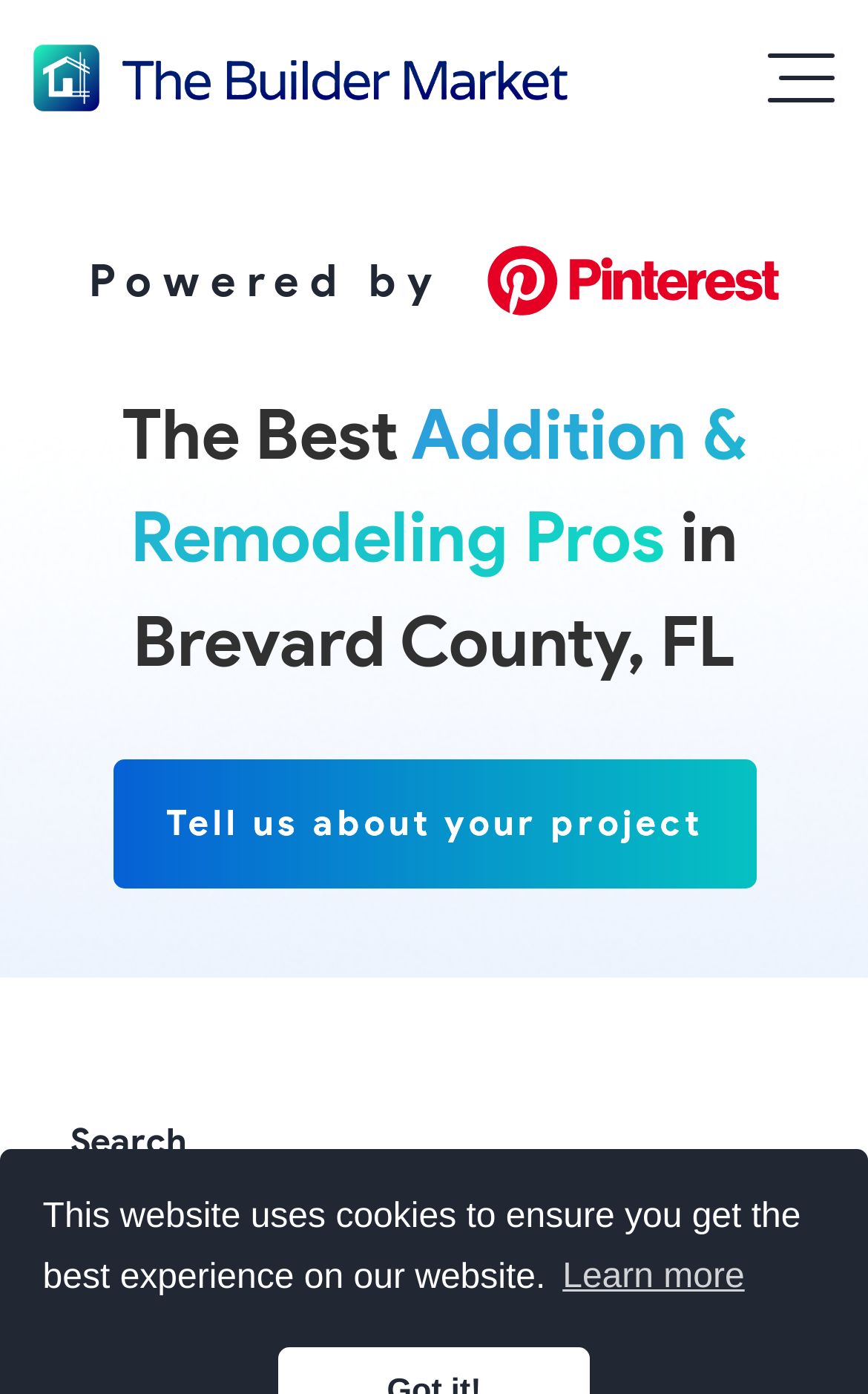Identify the bounding box for the described UI element. Provide the coordinates in (top-left x, top-left y, bottom-right x, bottom-right y) format with values ranging from 0 to 1: Learn more

[0.64, 0.893, 0.866, 0.941]